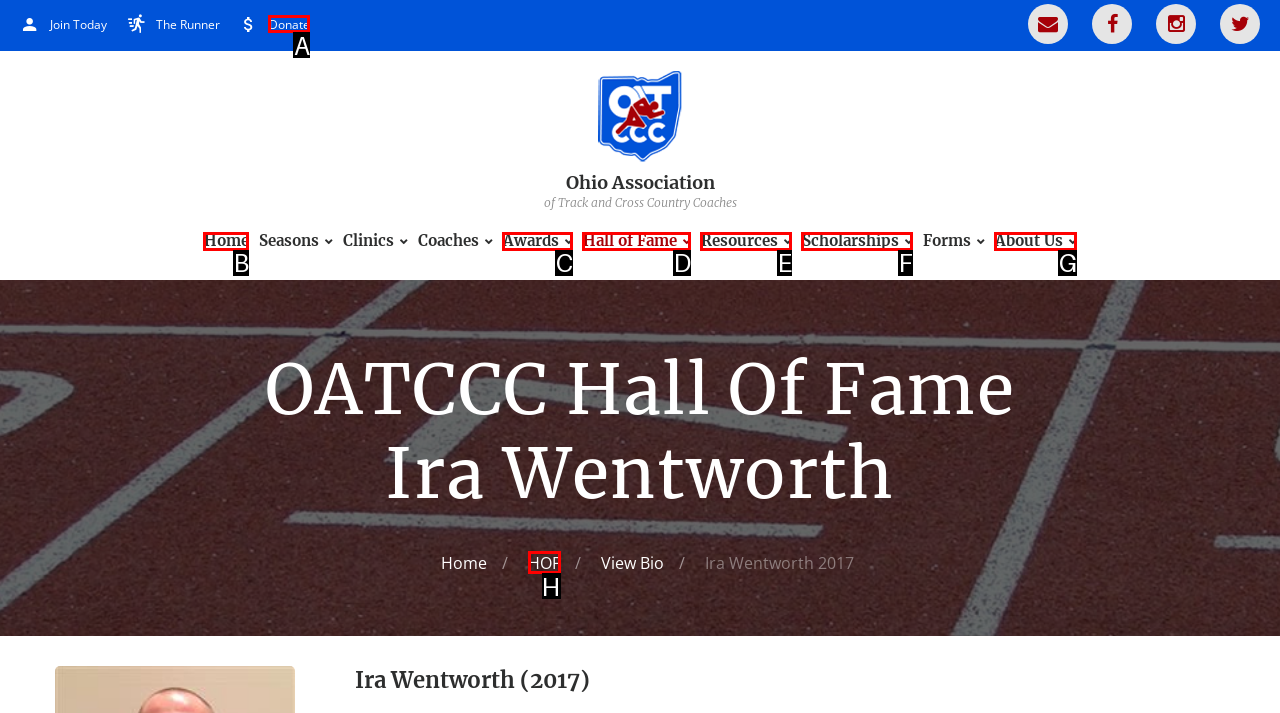Given the task: Donate to the association, tell me which HTML element to click on.
Answer with the letter of the correct option from the given choices.

A